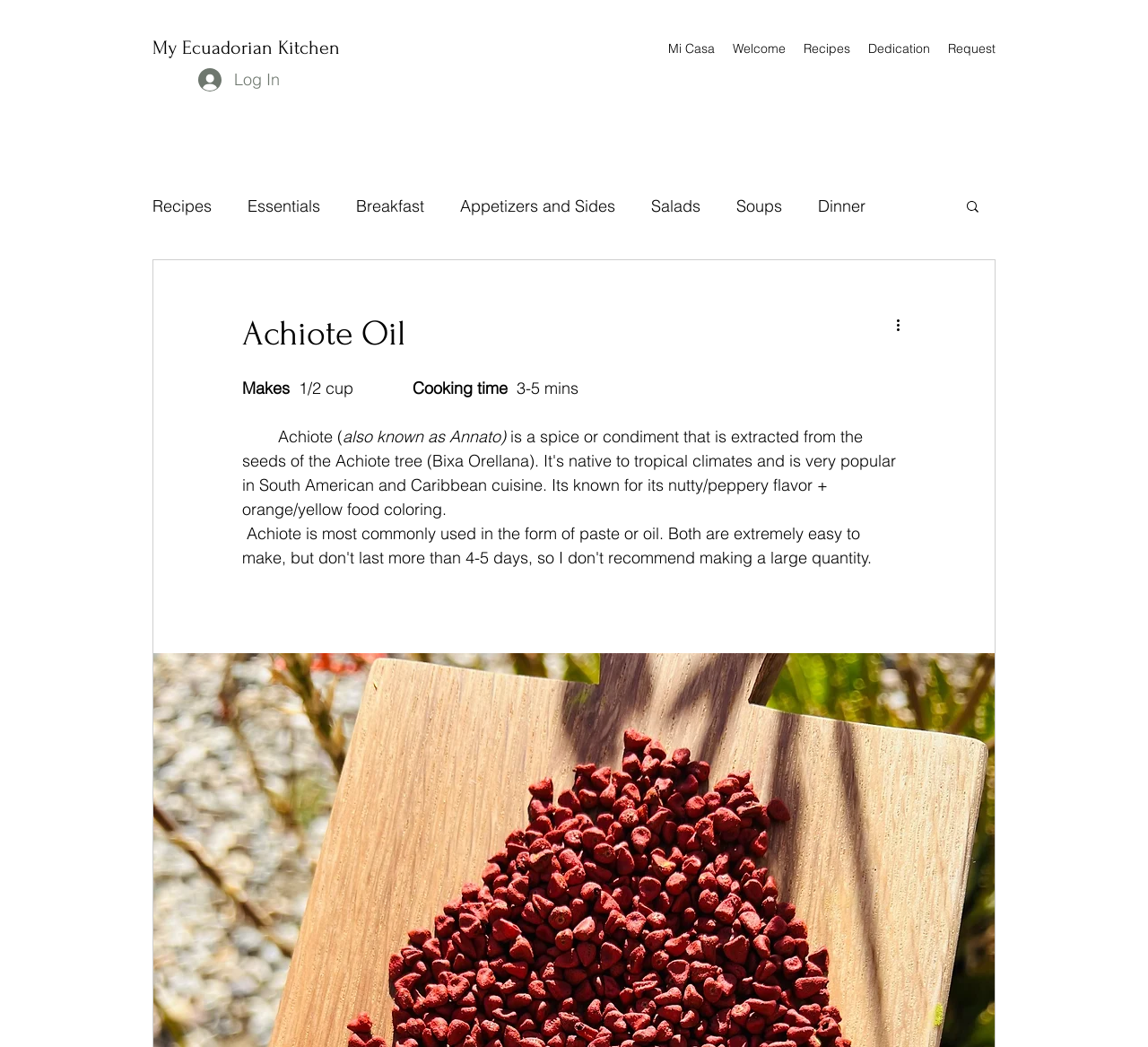Please identify the bounding box coordinates of the clickable area that will fulfill the following instruction: "go to My Ecuadorian Kitchen". The coordinates should be in the format of four float numbers between 0 and 1, i.e., [left, top, right, bottom].

[0.133, 0.035, 0.296, 0.056]